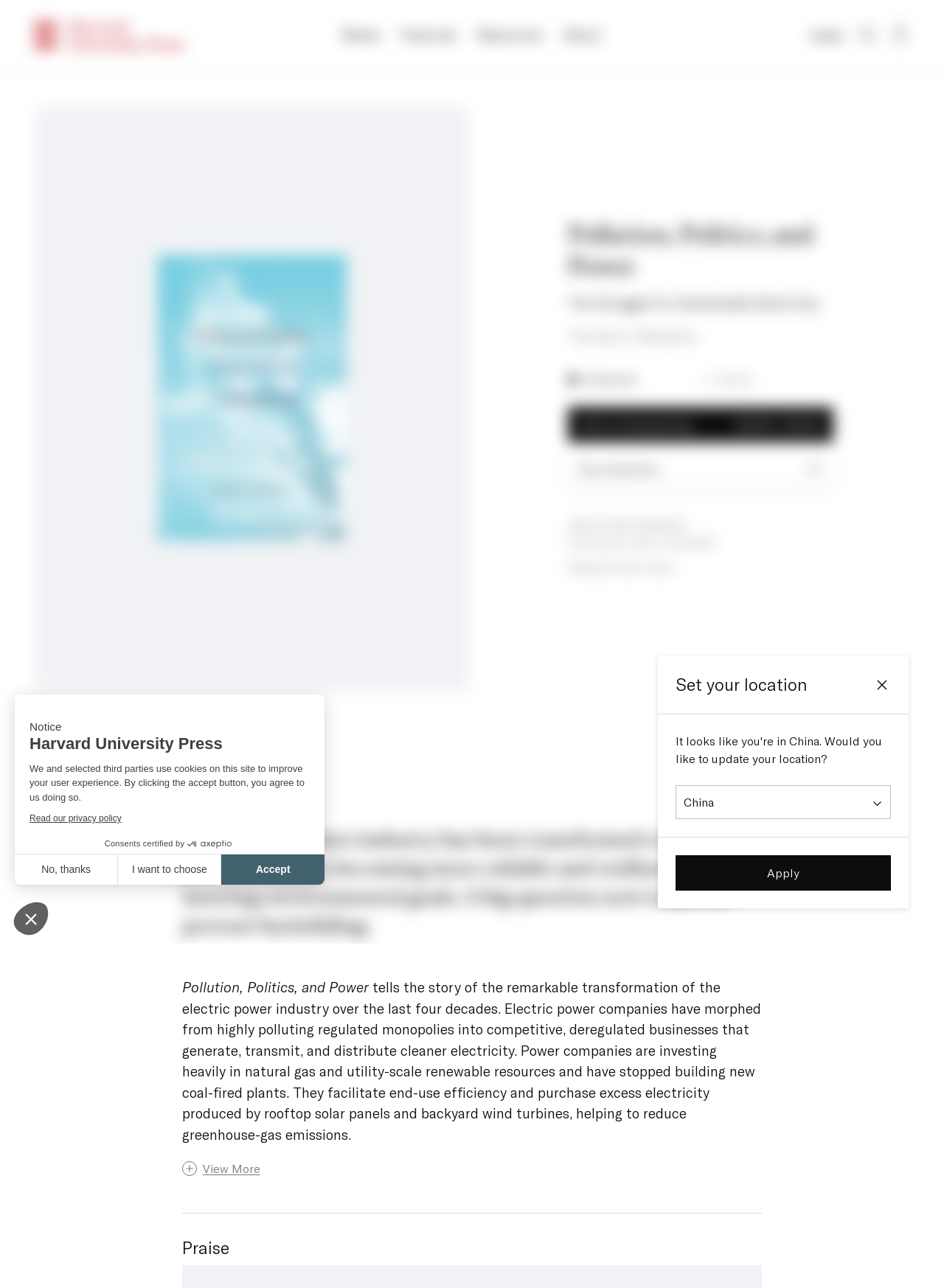Please identify the bounding box coordinates of the element that needs to be clicked to execute the following command: "Go to Harvard University Press homepage". Provide the bounding box using four float numbers between 0 and 1, formatted as [left, top, right, bottom].

[0.038, 0.011, 0.212, 0.043]